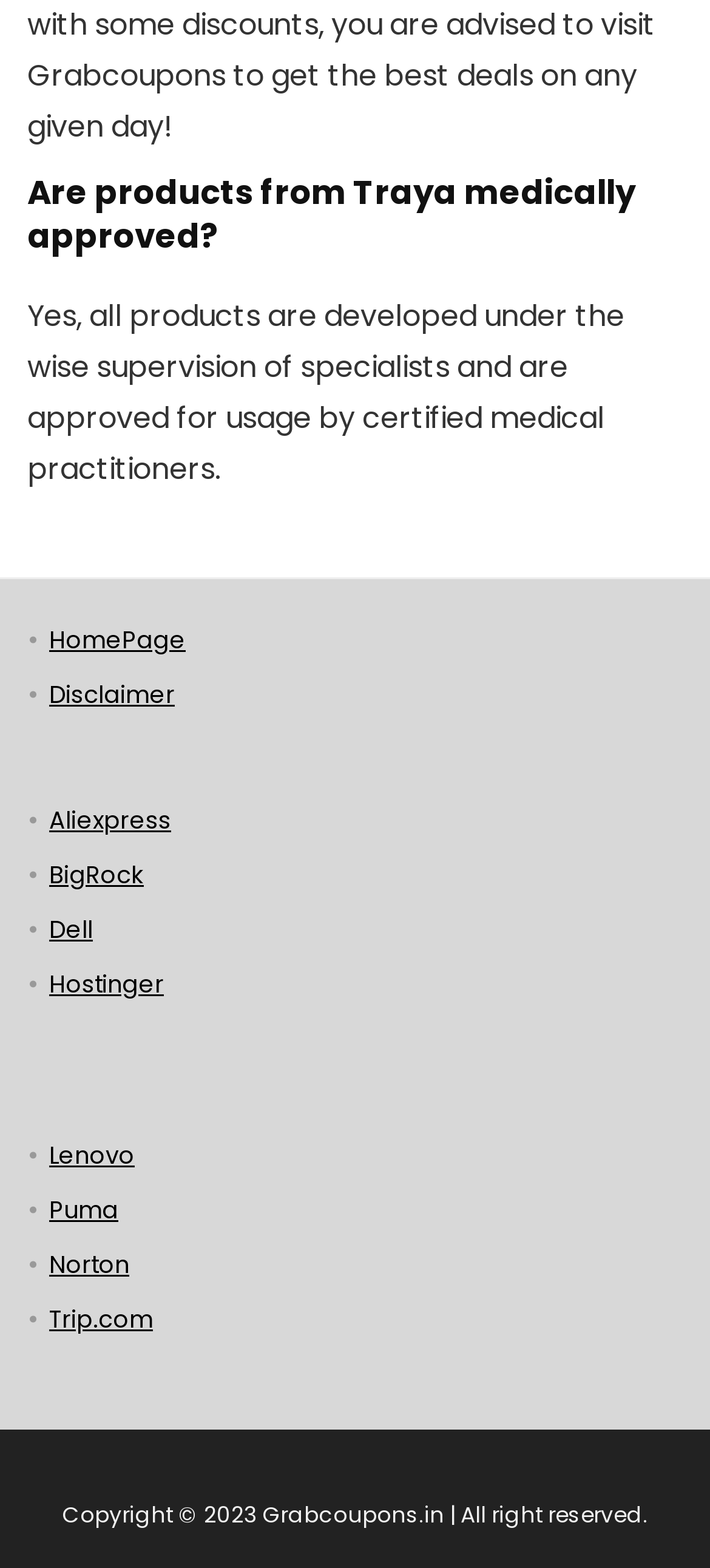Provide the bounding box coordinates of the HTML element this sentence describes: "Hostinger". The bounding box coordinates consist of four float numbers between 0 and 1, i.e., [left, top, right, bottom].

[0.069, 0.617, 0.231, 0.639]